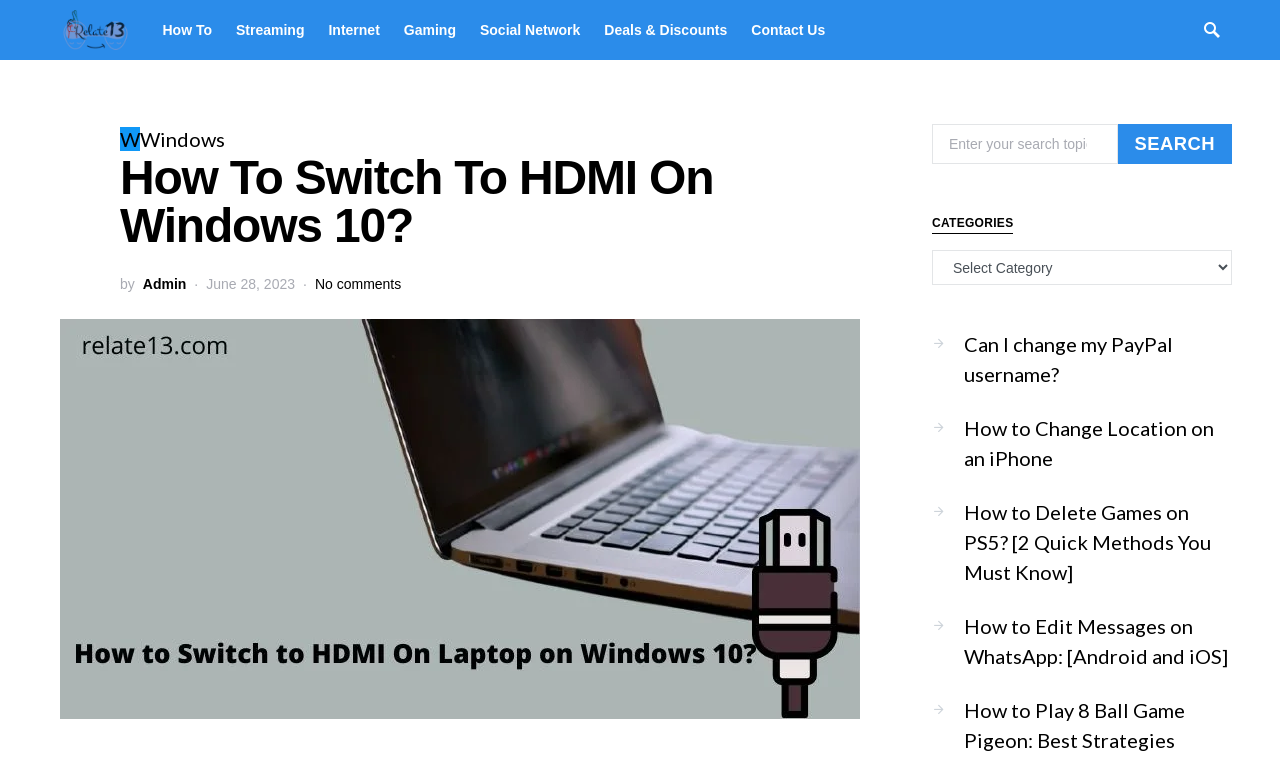What is the date of publication of the current article?
Answer the question with a detailed and thorough explanation.

I found the date of publication by reading the text 'June 28, 2023' which is located below the heading of the article.